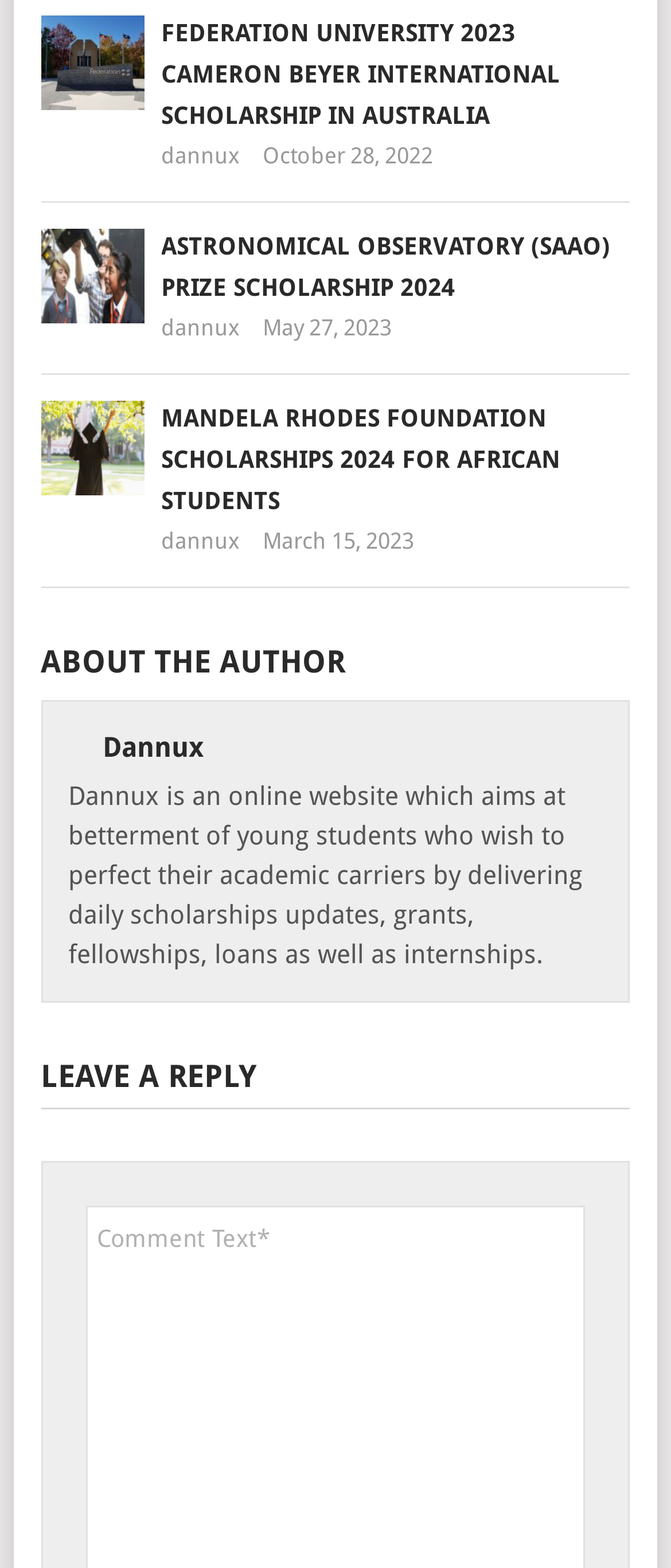Provide the bounding box coordinates of the area you need to click to execute the following instruction: "Click on the link to Federation University 2023 Cameron Beyer International Scholarship in Australia".

[0.24, 0.012, 0.835, 0.082]